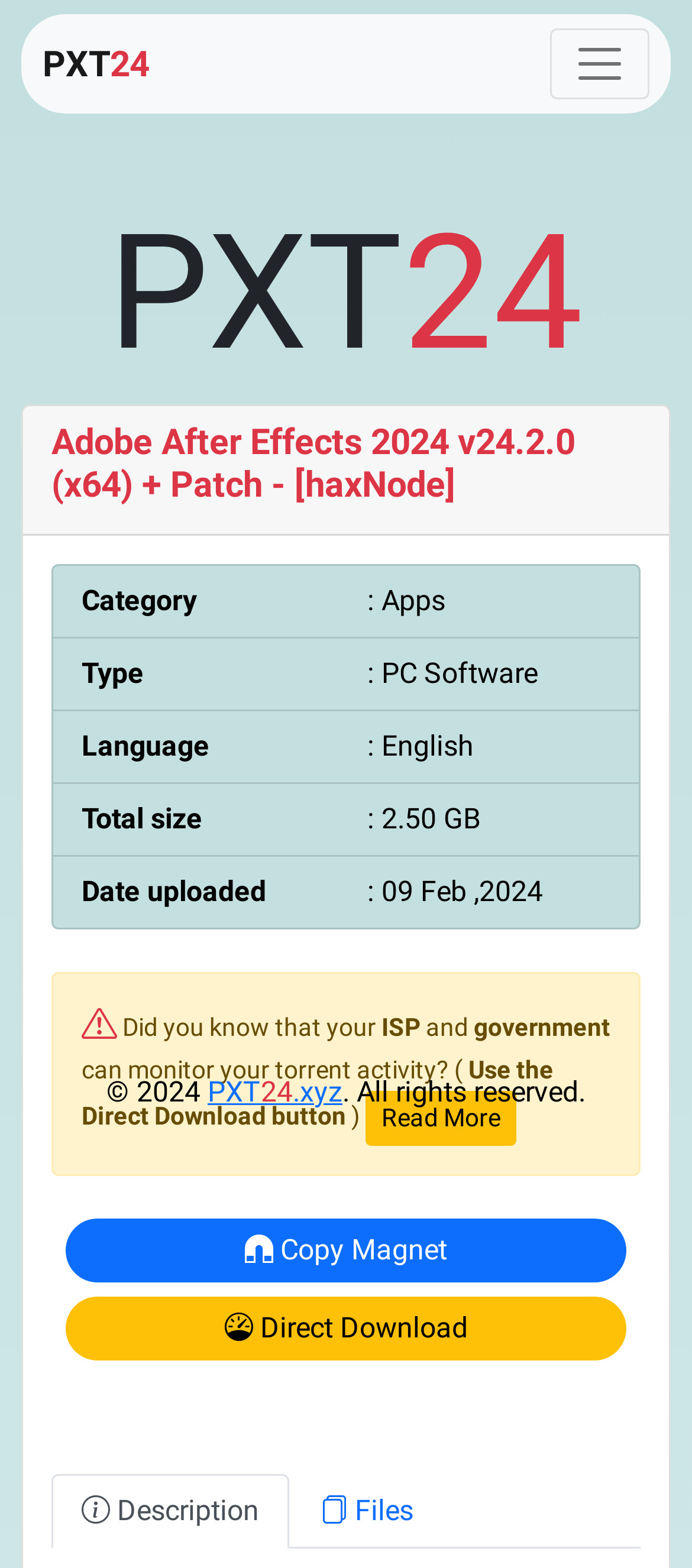What is the total size of the software?
Based on the content of the image, thoroughly explain and answer the question.

The total size of the software is mentioned in the StaticText element 'Total size : 2.50 GB' which provides the information about the size of the software.